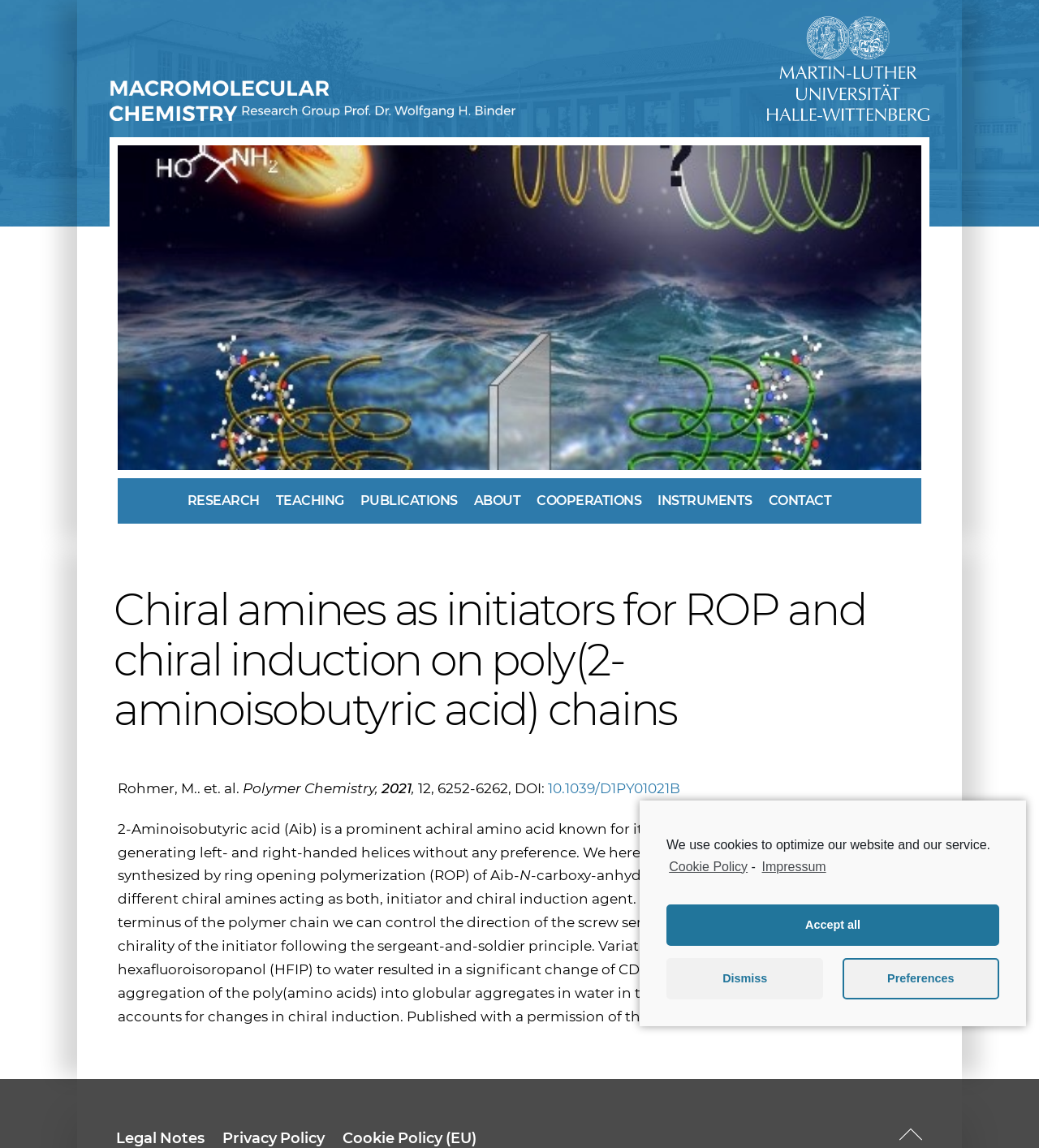Please pinpoint the bounding box coordinates for the region I should click to adhere to this instruction: "Click the link to Macromolecular Chemistry".

[0.105, 0.07, 0.496, 0.105]